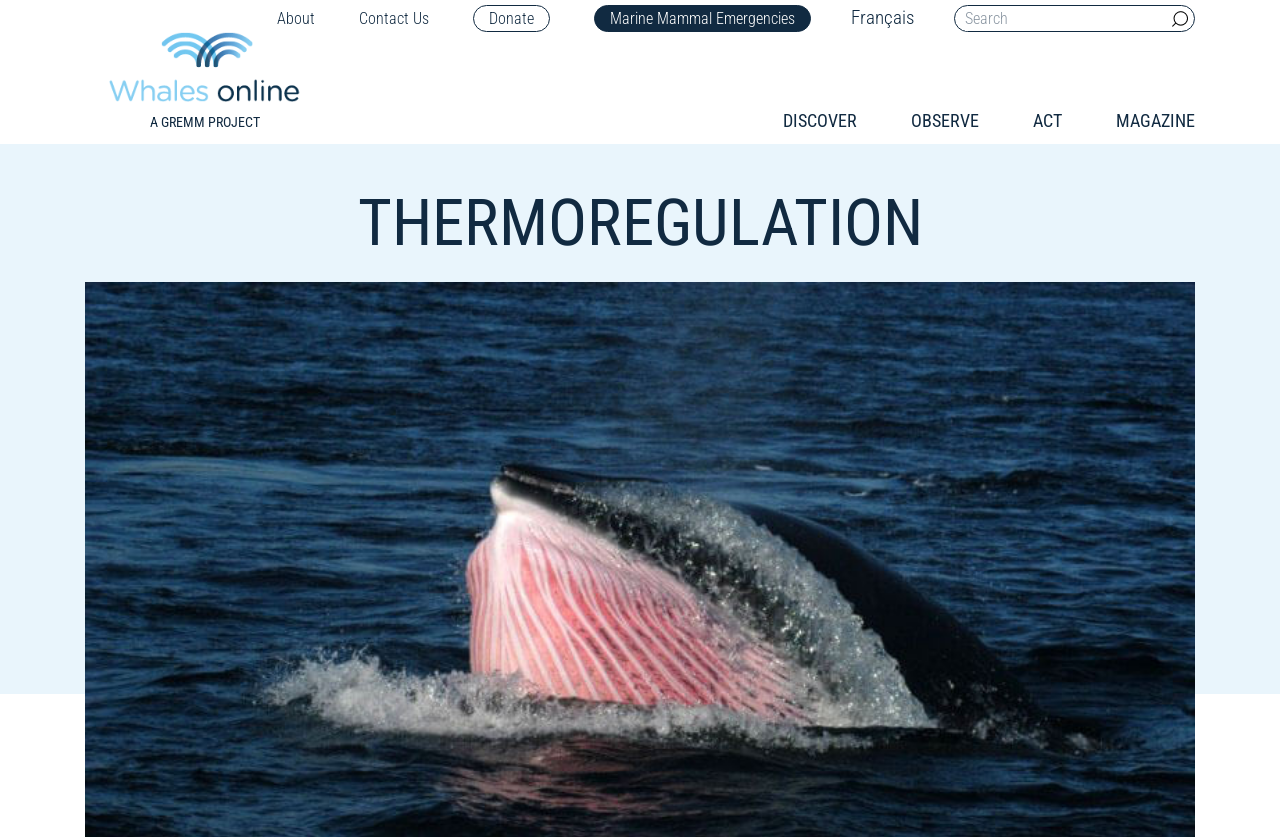Locate the bounding box coordinates of the element I should click to achieve the following instruction: "read magazine".

[0.872, 0.132, 0.934, 0.157]